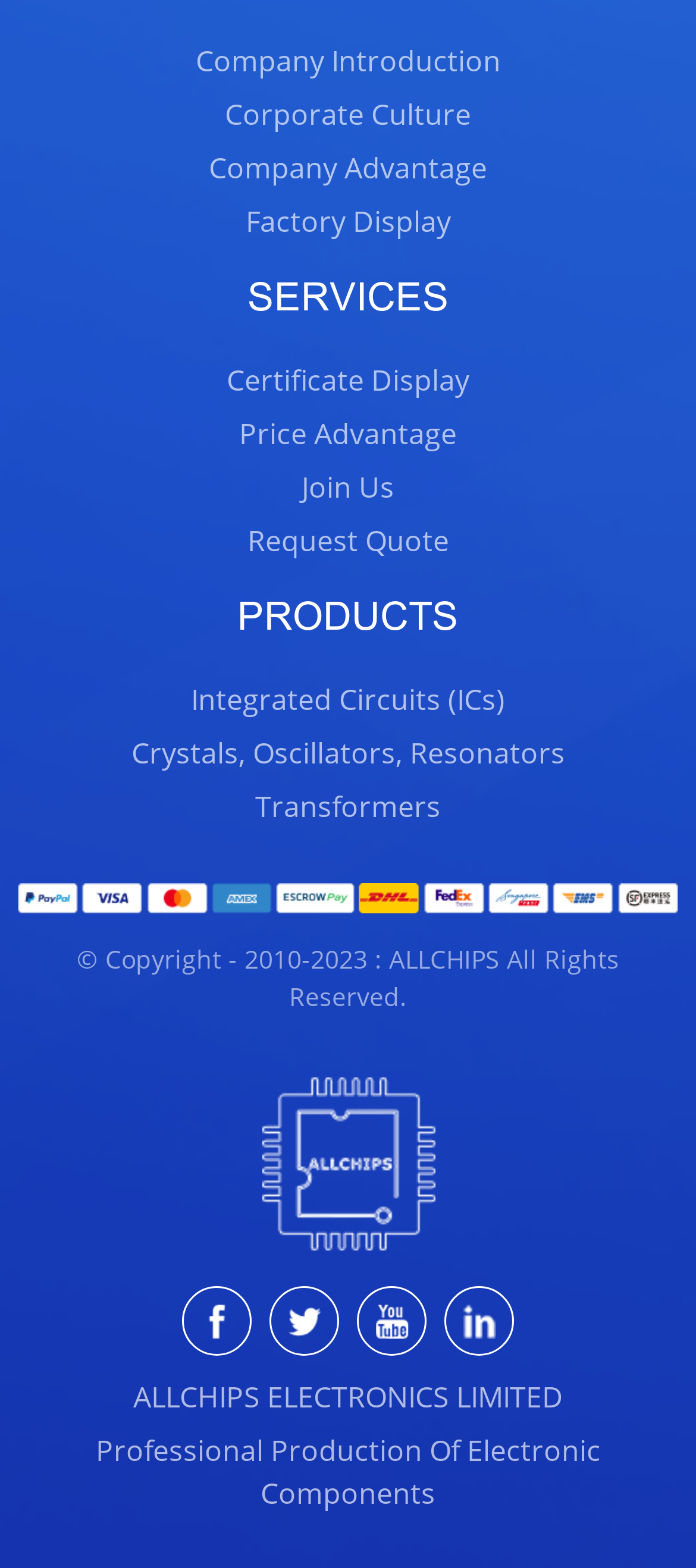Using the given description, provide the bounding box coordinates formatted as (top-left x, top-left y, bottom-right x, bottom-right y), with all values being floating point numbers between 0 and 1. Description: alt="Twitter"

[0.413, 0.832, 0.461, 0.853]